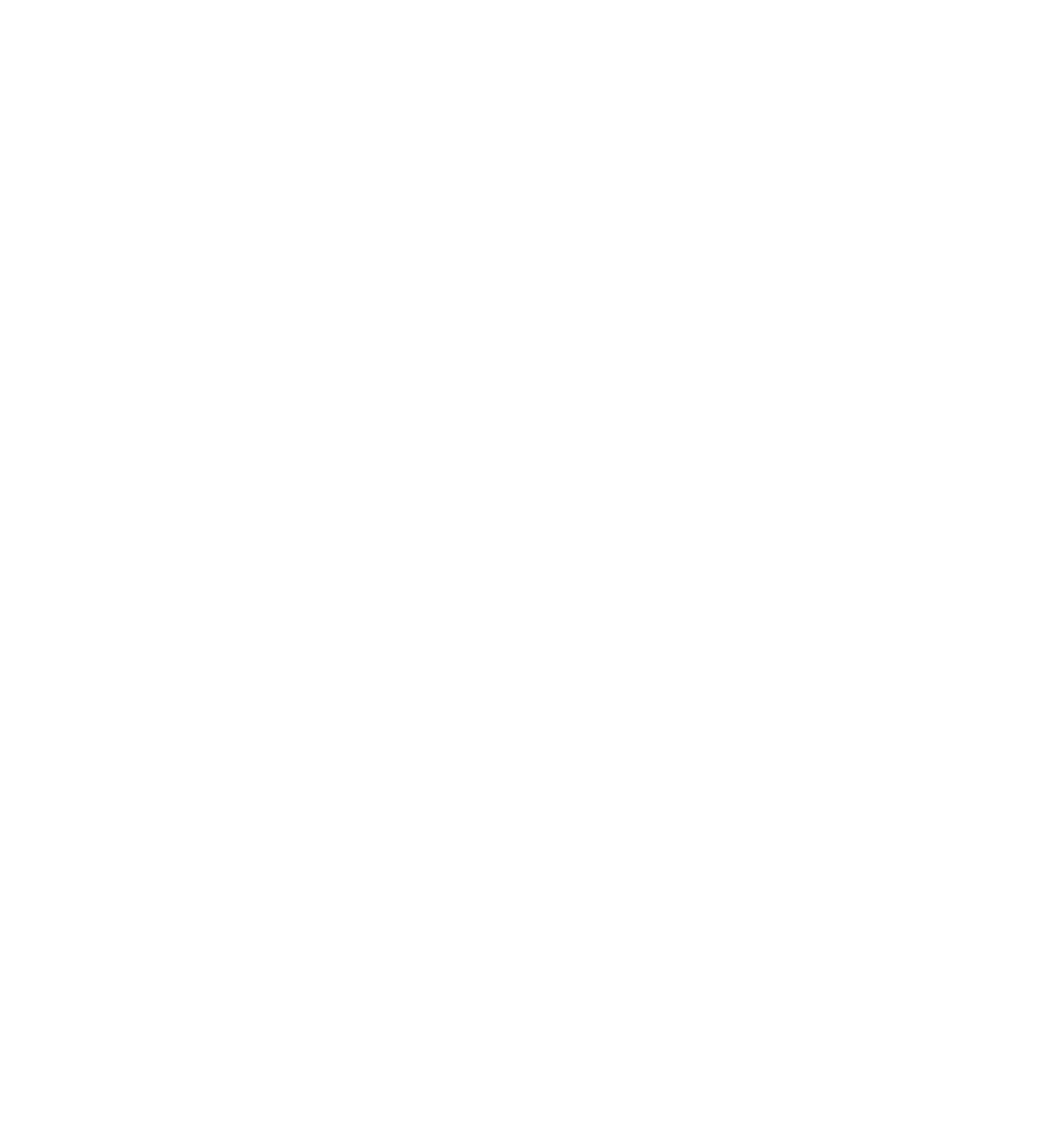What is the date of the news article with the title 'Space science solving challenges on earth'?
Use the information from the screenshot to give a comprehensive response to the question.

The question asks about the date of a news article with a specific title. By reading the StaticText element with ID 1104, we can find the answer, which is '3rd May 2022'.